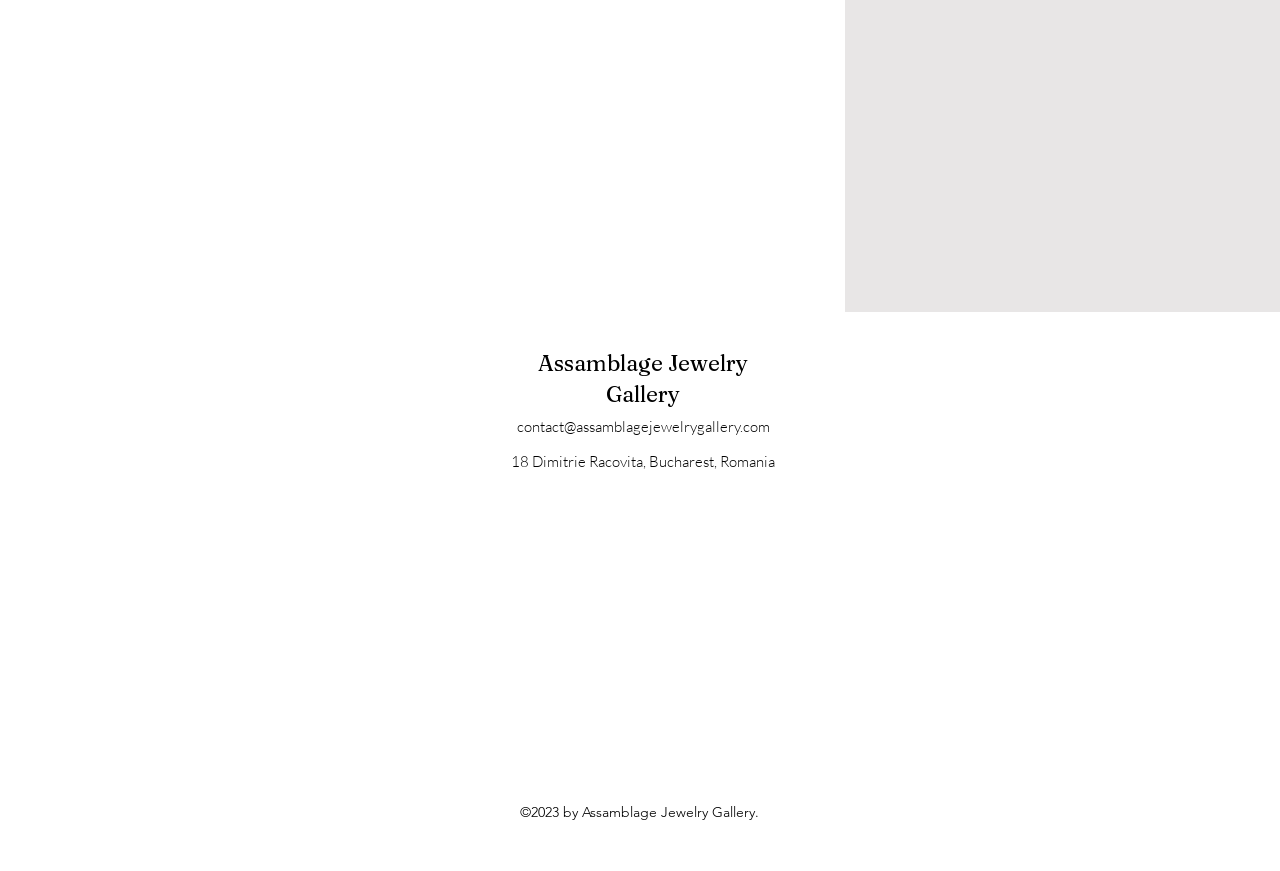Given the element description: "contact@assamblagejewelrygallery.com", predict the bounding box coordinates of this UI element. The coordinates must be four float numbers between 0 and 1, given as [left, top, right, bottom].

[0.404, 0.479, 0.601, 0.501]